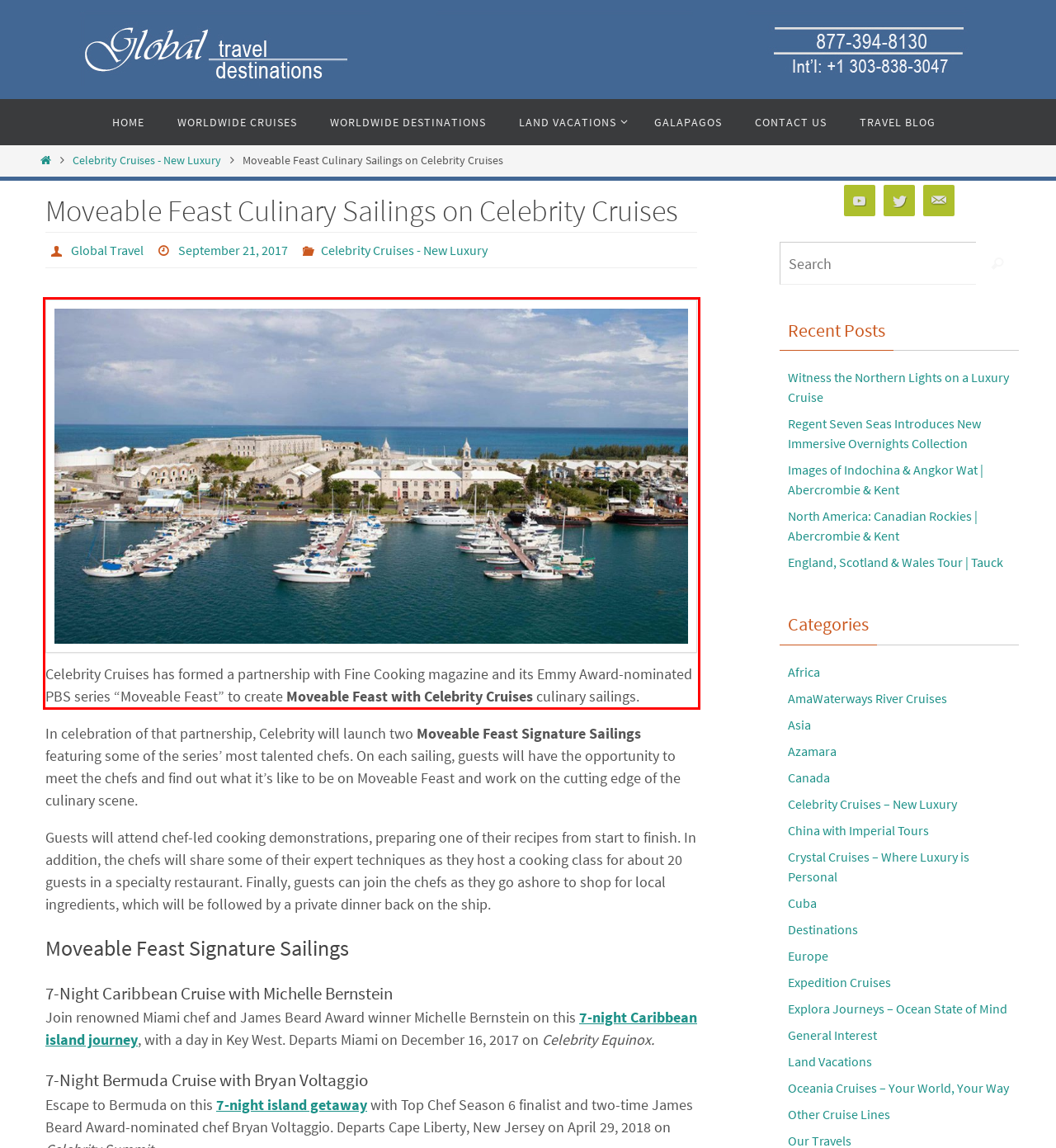You have a screenshot of a webpage with a red bounding box. Use OCR to generate the text contained within this red rectangle.

Celebrity Cruises has formed a partnership with Fine Cooking magazine and its Emmy Award-nominated PBS series “Moveable Feast” to create Moveable Feast with Celebrity Cruises culinary sailings.